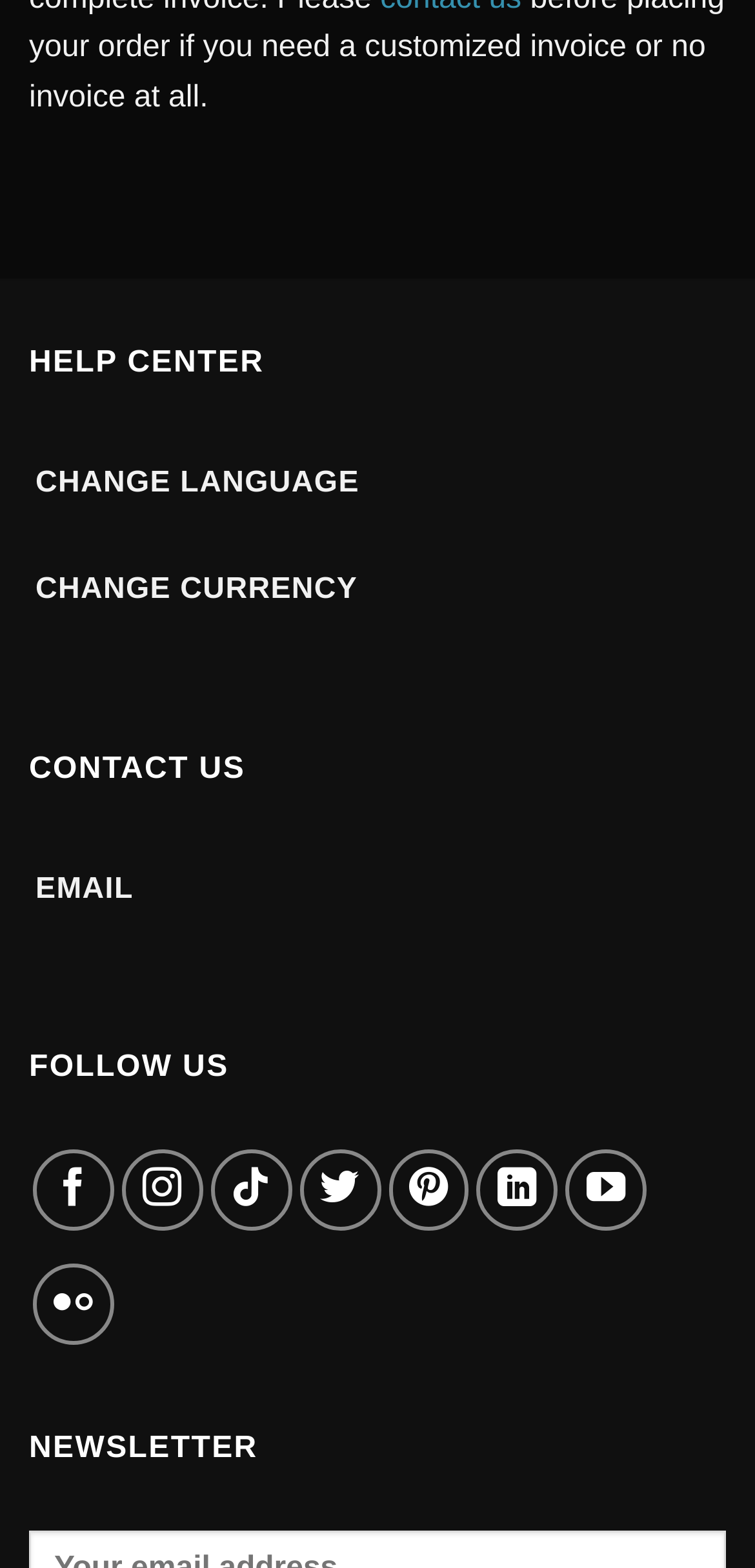Reply to the question with a single word or phrase:
What is the 'NEWSLETTER' section for?

Subscribe to newsletter